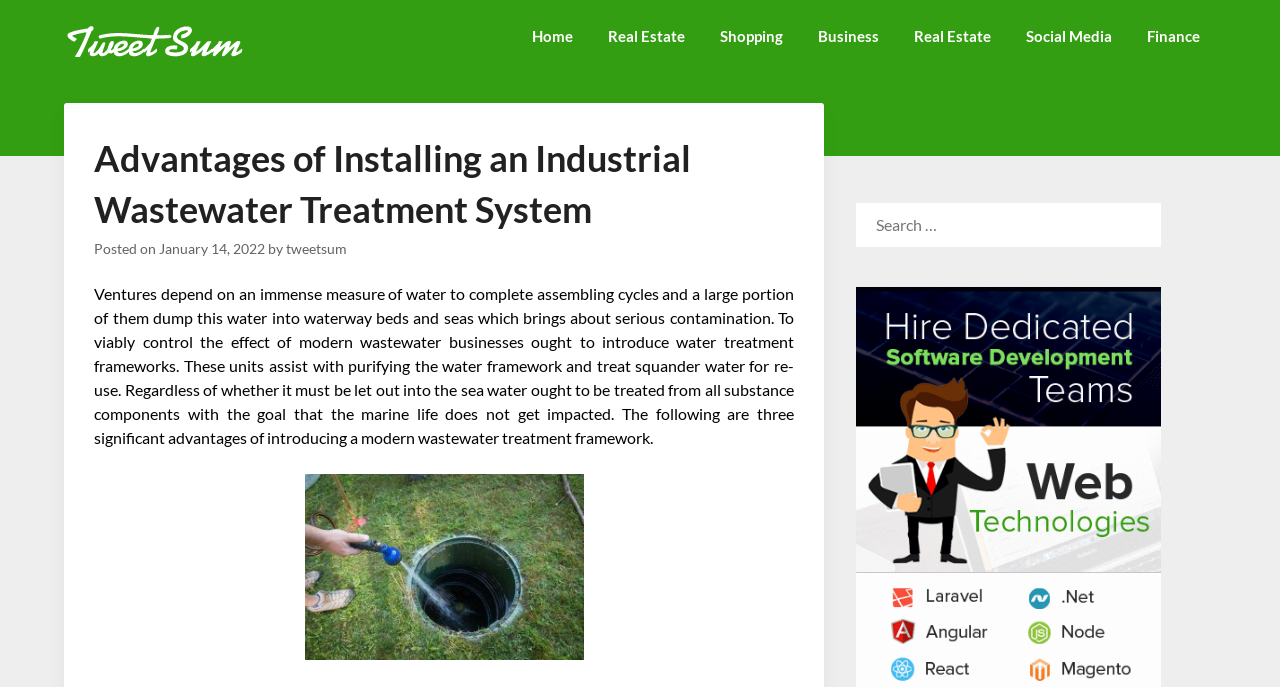Please provide a brief answer to the question using only one word or phrase: 
What is the consequence of not treating industrial wastewater?

Serious contamination